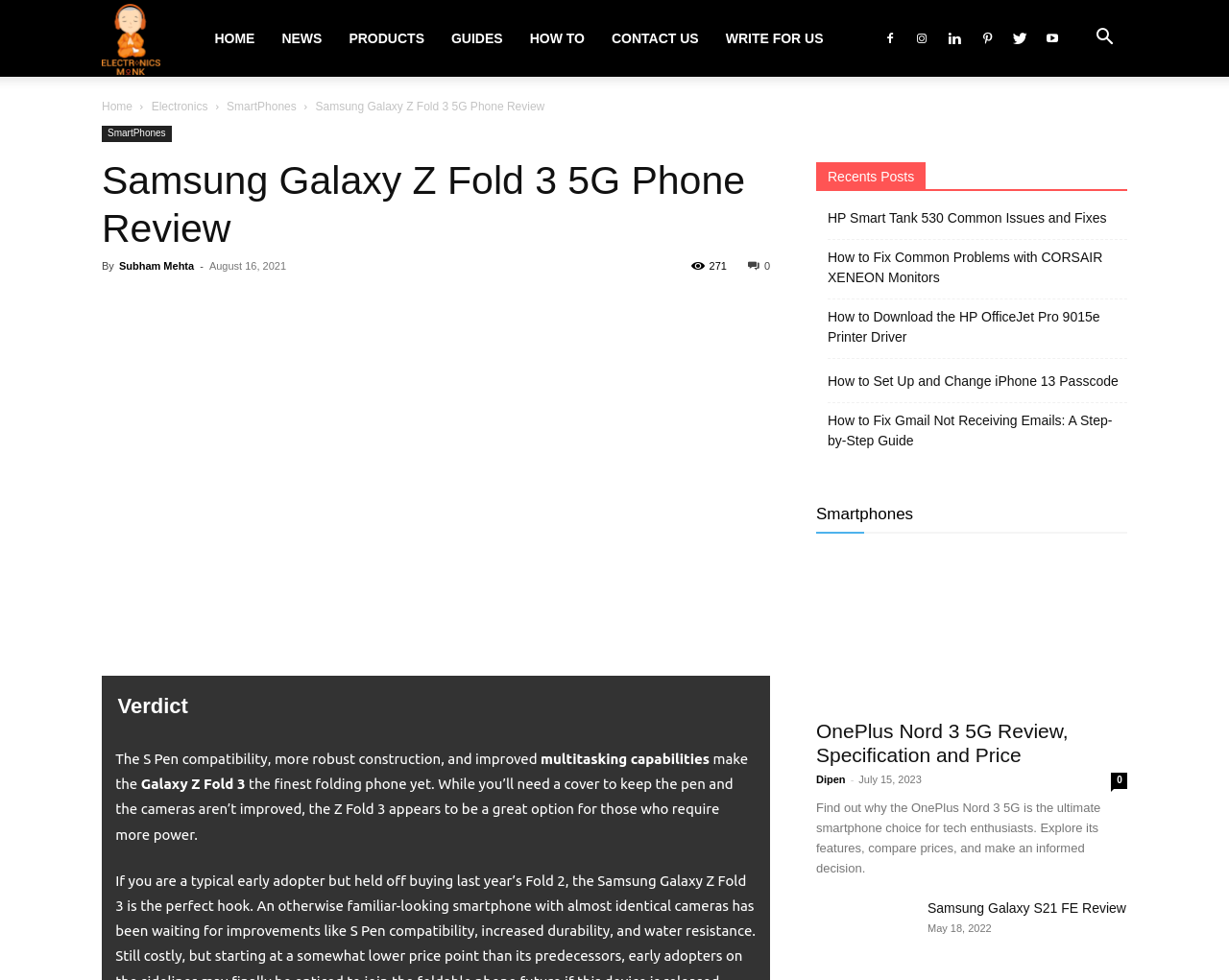Please identify the webpage's heading and generate its text content.

Samsung Galaxy Z Fold 3 5G Phone Review